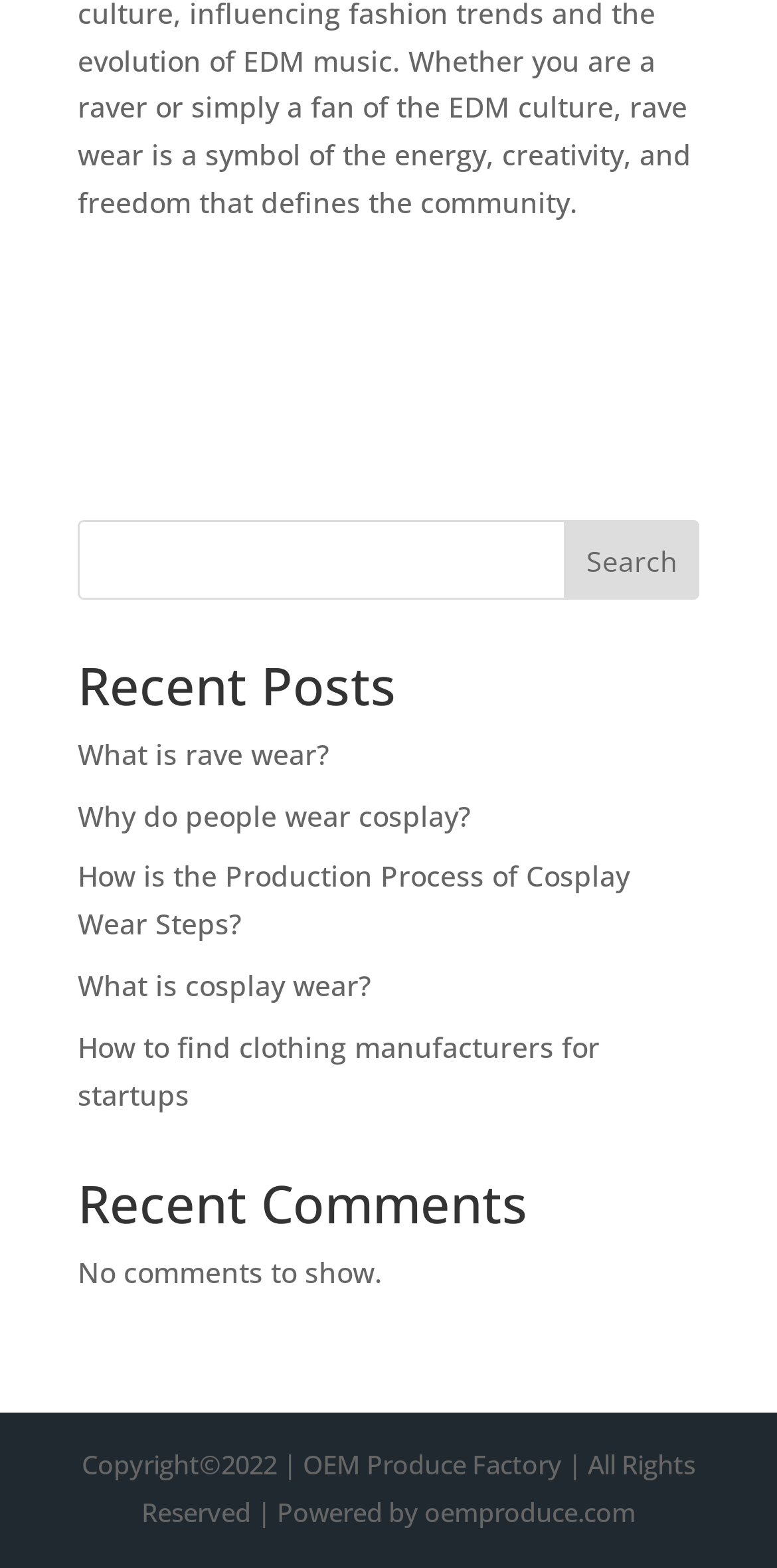Are there any comments on the webpage?
Relying on the image, give a concise answer in one word or a brief phrase.

No